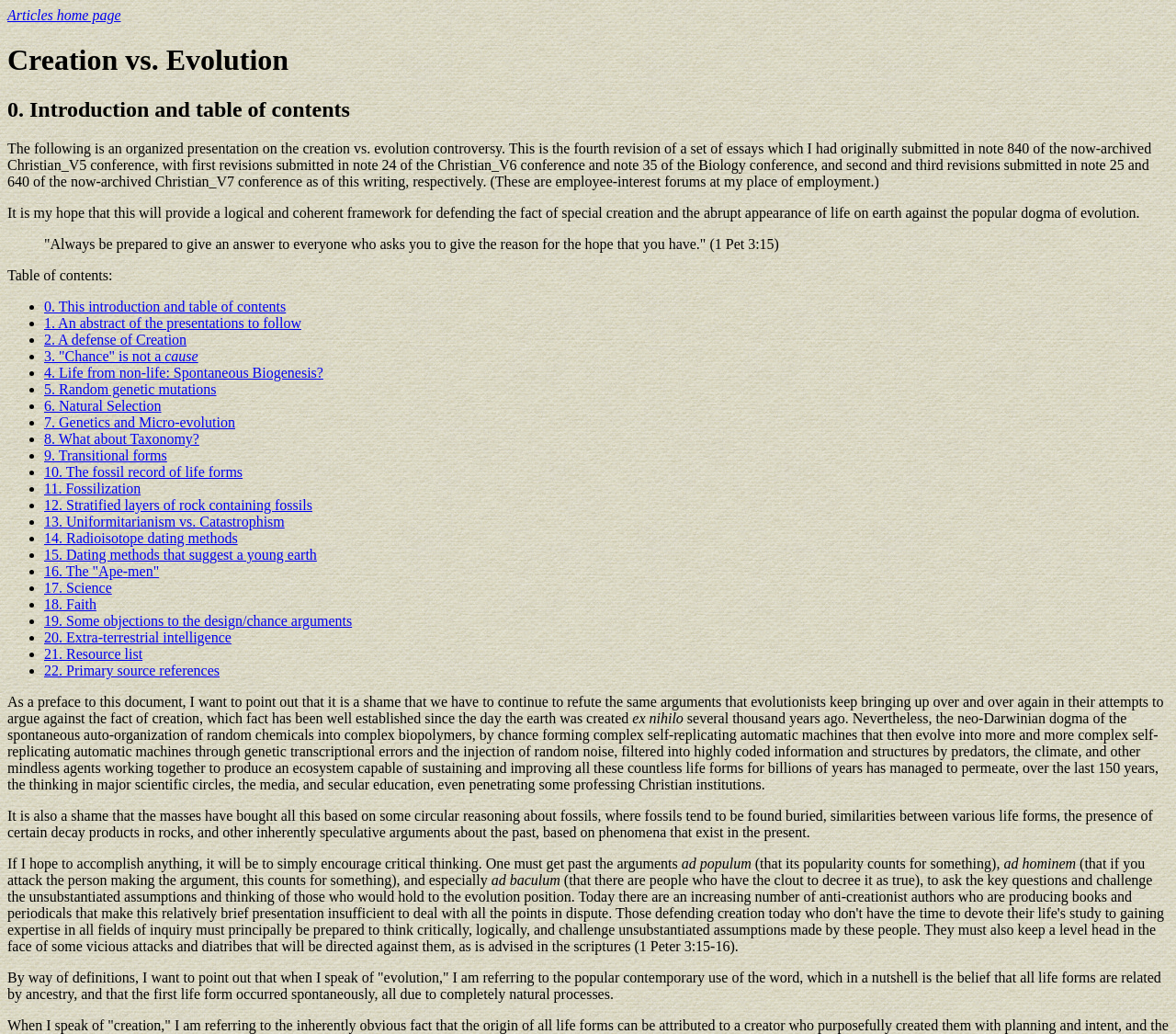Please specify the bounding box coordinates of the clickable region necessary for completing the following instruction: "Explore 'Primary source references'". The coordinates must consist of four float numbers between 0 and 1, i.e., [left, top, right, bottom].

[0.038, 0.641, 0.187, 0.656]